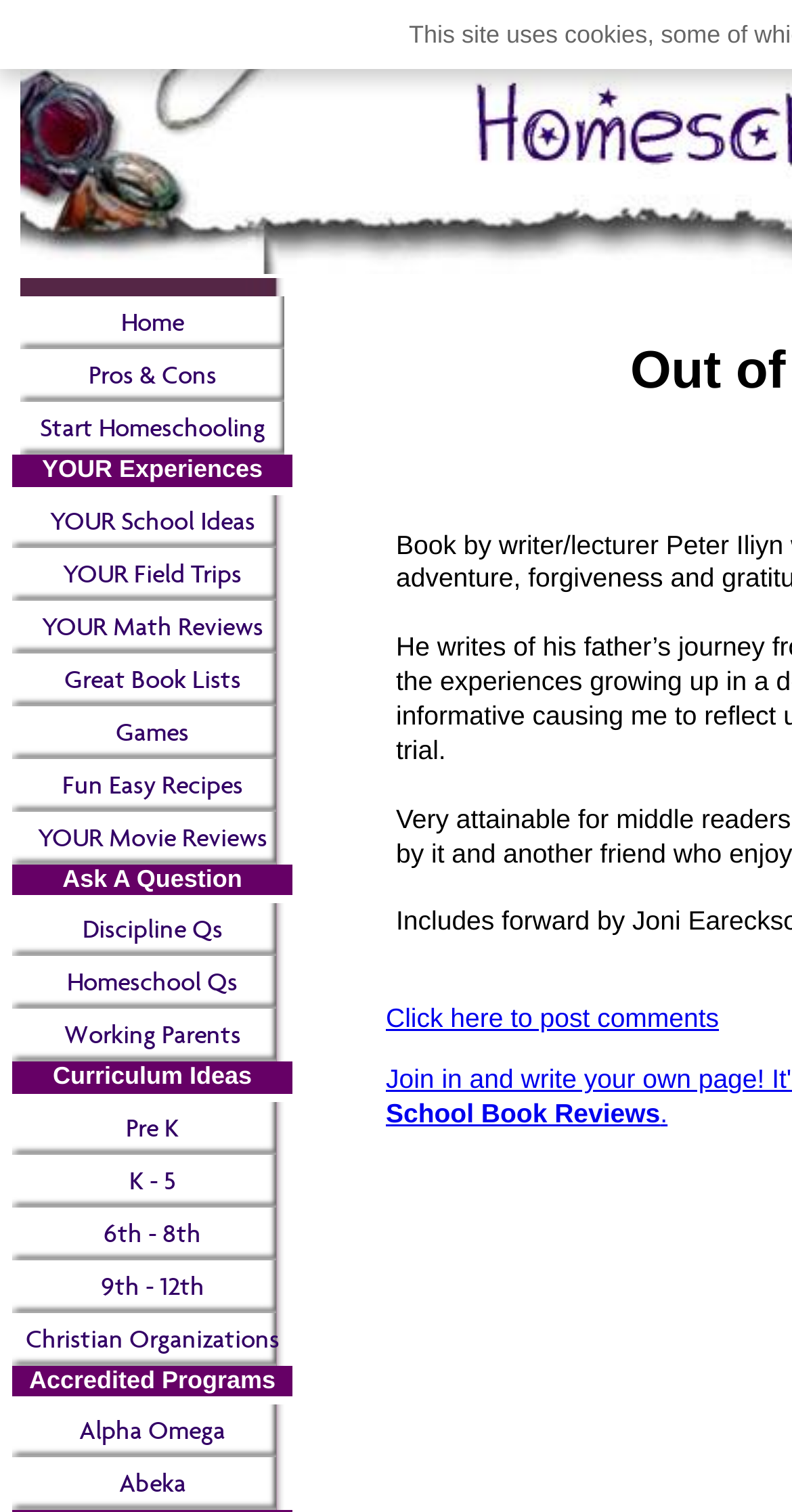Determine the bounding box coordinates of the clickable area required to perform the following instruction: "View your experiences". The coordinates should be represented as four float numbers between 0 and 1: [left, top, right, bottom].

[0.015, 0.301, 0.369, 0.327]